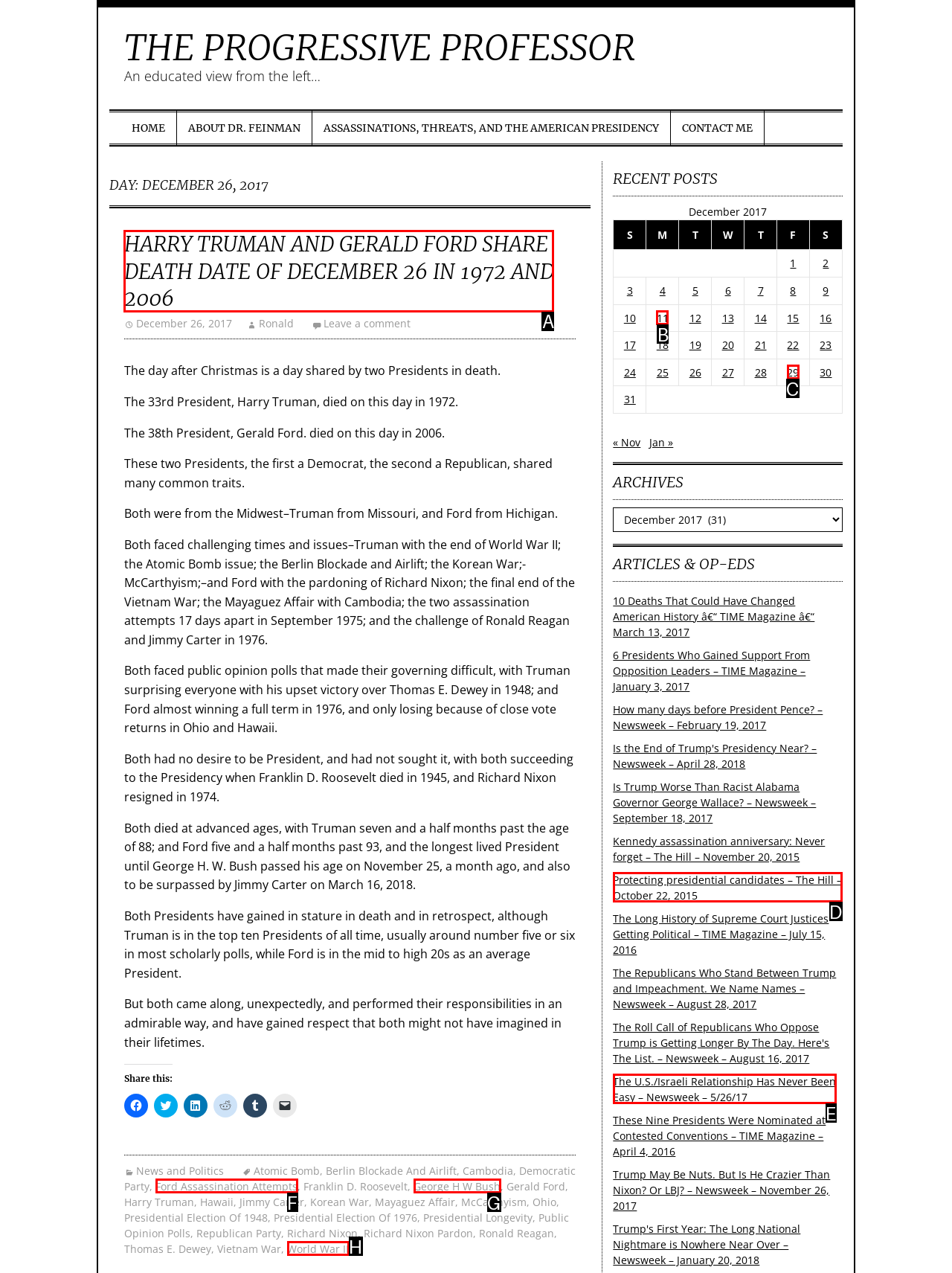Find the HTML element to click in order to complete this task: Read the article about HARRY TRUMAN AND GERALD FORD SHARE DEATH DATE OF DECEMBER 26 IN 1972 AND 2006
Answer with the letter of the correct option.

A